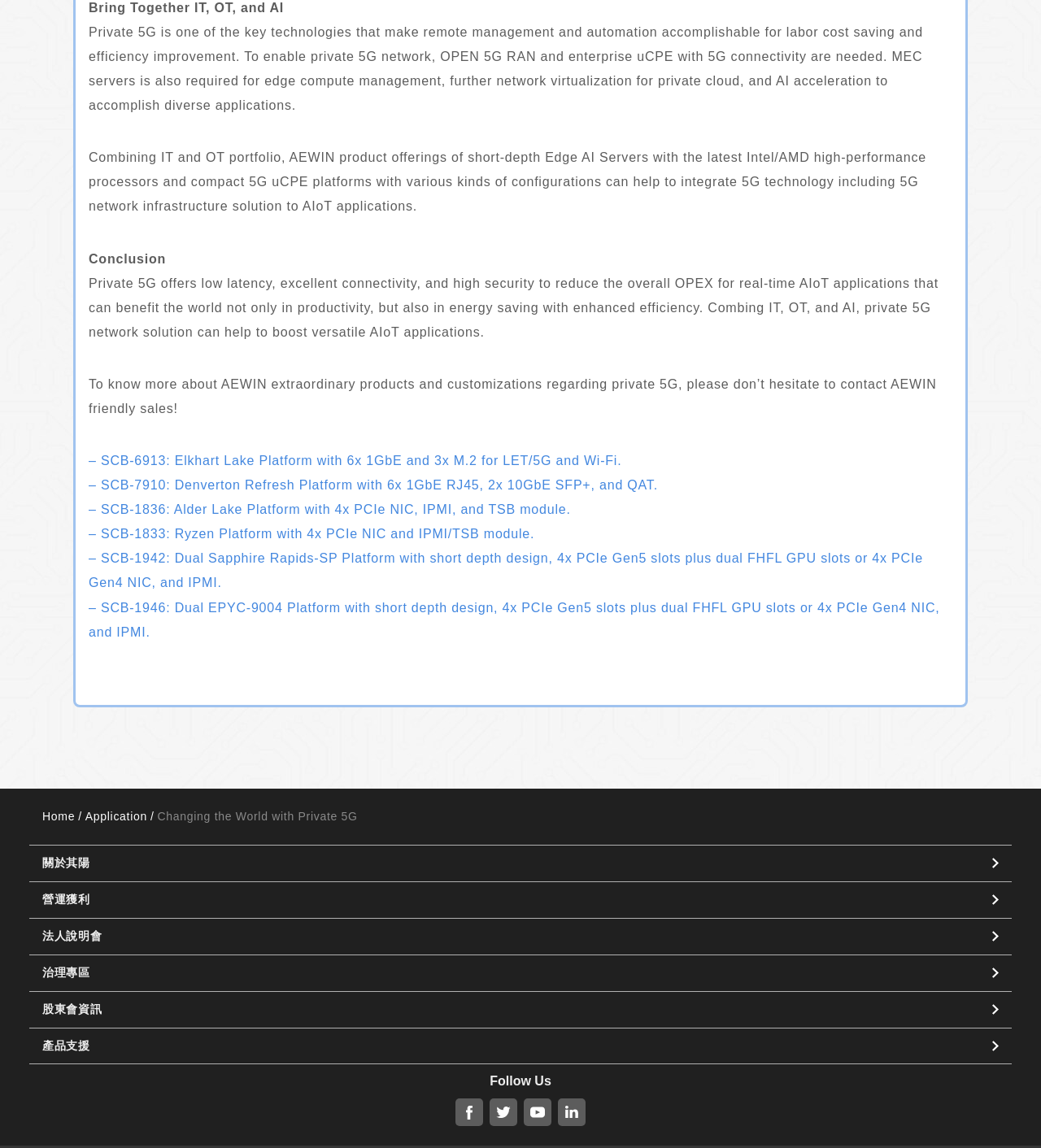What is the company name mentioned on this webpage?
Please give a detailed answer to the question using the information shown in the image.

The company name 'AEWIN' is mentioned in the static text element with the description 'To know more about AEWIN extraordinary products and customizations regarding private 5G, please don’t hesitate to contact AEWIN friendly sales!'